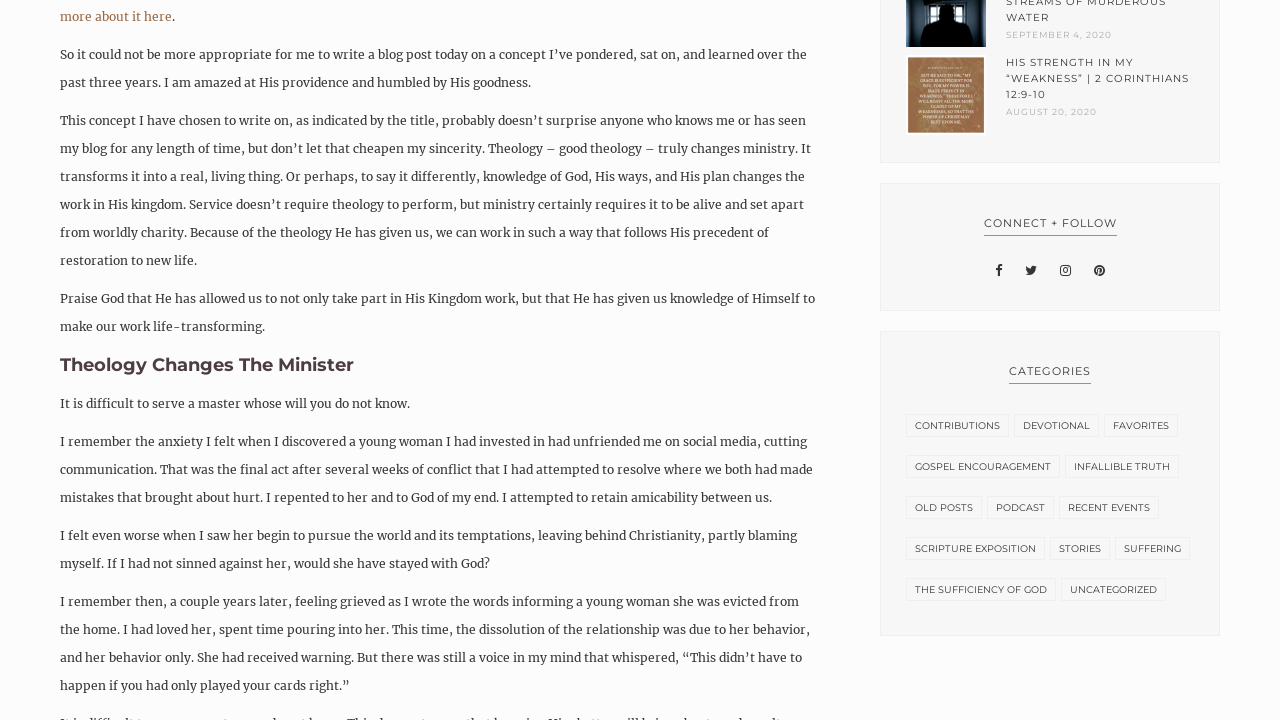What is the title of the blog post?
Look at the screenshot and respond with a single word or phrase.

Theology Changes The Minister